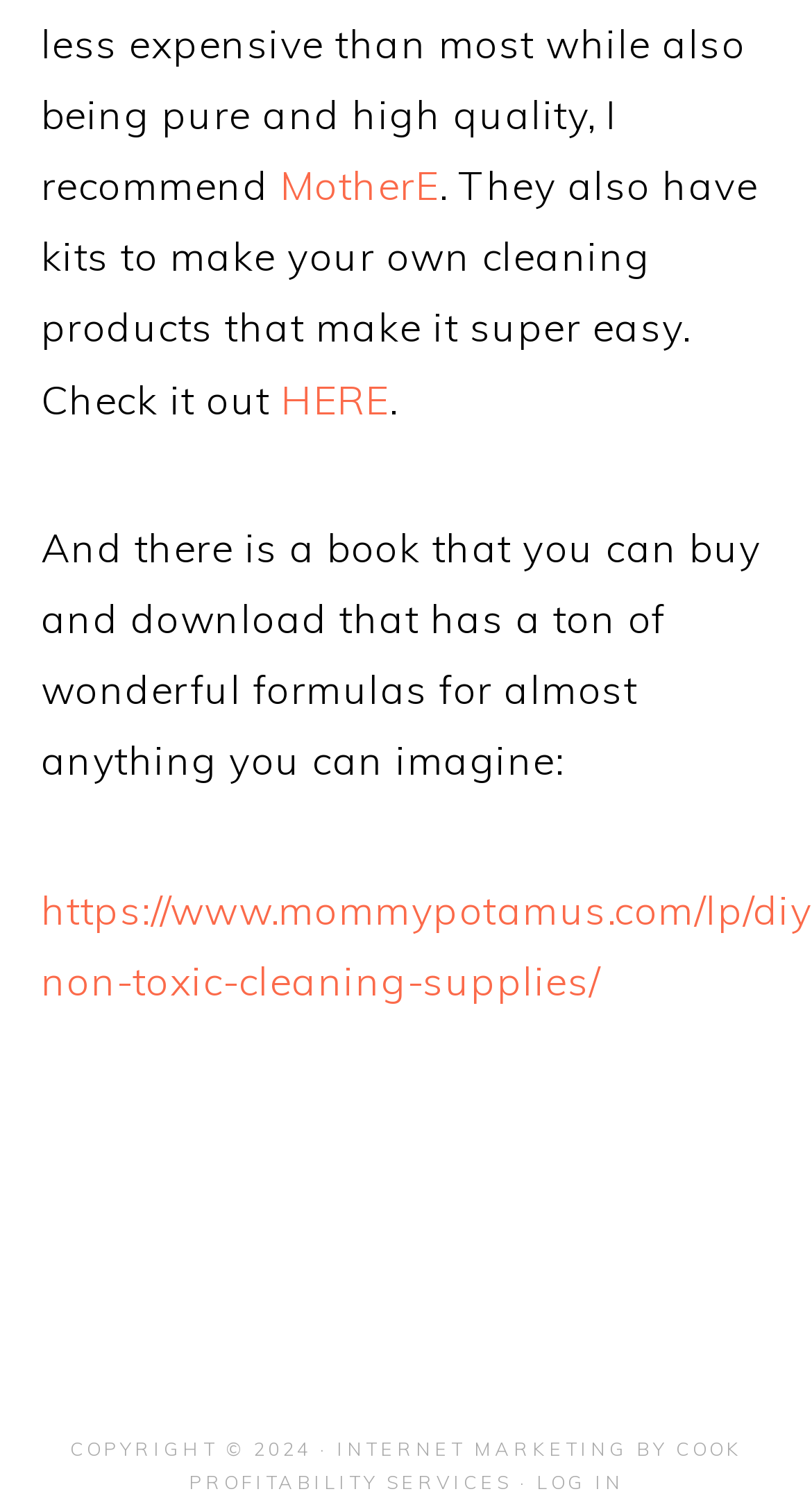What type of products does the website offer?
Please answer the question as detailed as possible.

The static text element on the page mentions 'kits to make your own cleaning products', which implies that the website offers or discusses cleaning products in some way.